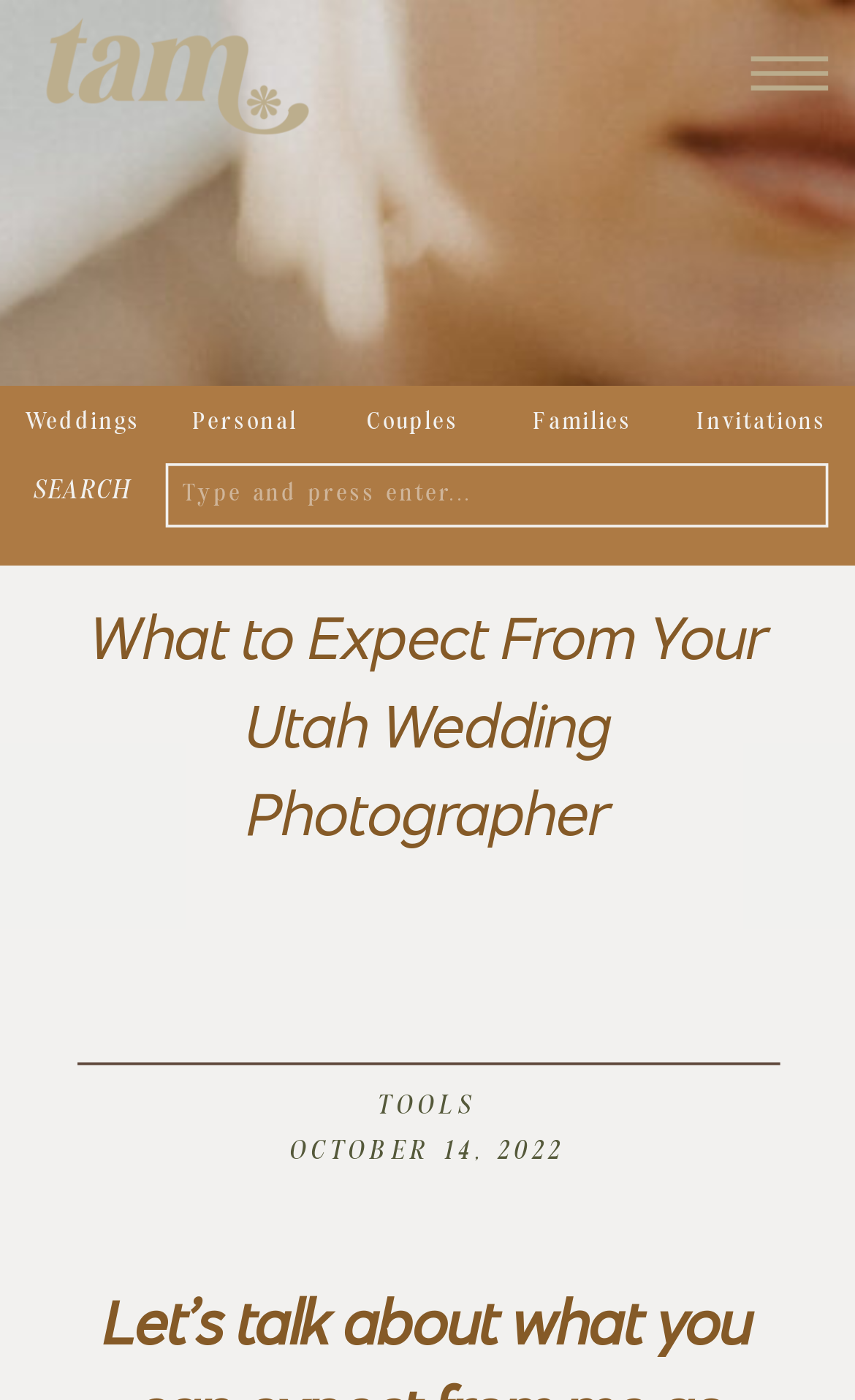Identify the bounding box of the UI element that matches this description: "Invitations".

[0.797, 0.286, 0.984, 0.317]